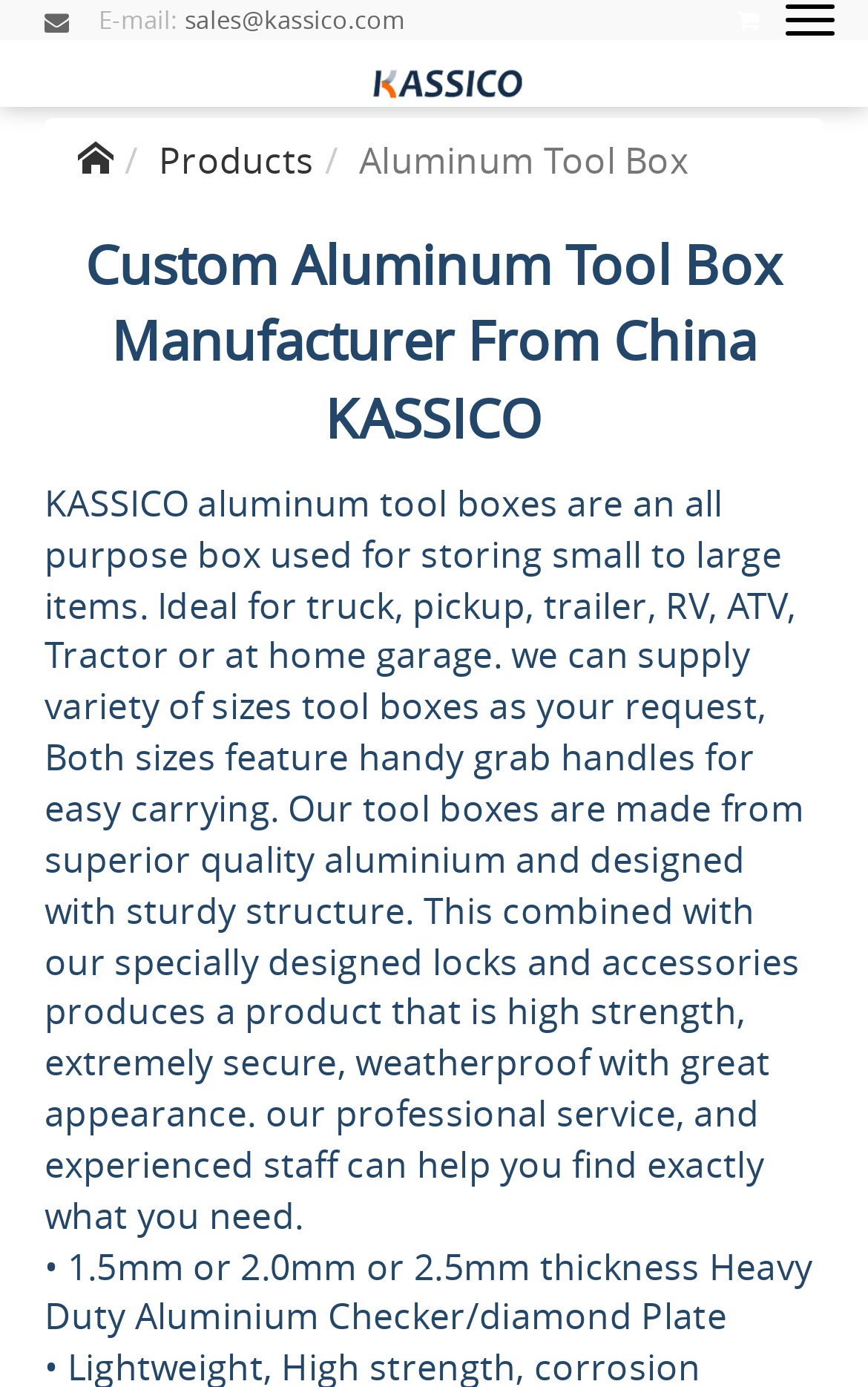What is the purpose of the tool boxes?
With the help of the image, please provide a detailed response to the question.

Based on the webpage, the tool boxes are designed for storing small to large items, ideal for trucks, pickups, trailers, and other vehicles, as well as at-home garages. The description highlights the versatility and functionality of the tool boxes.